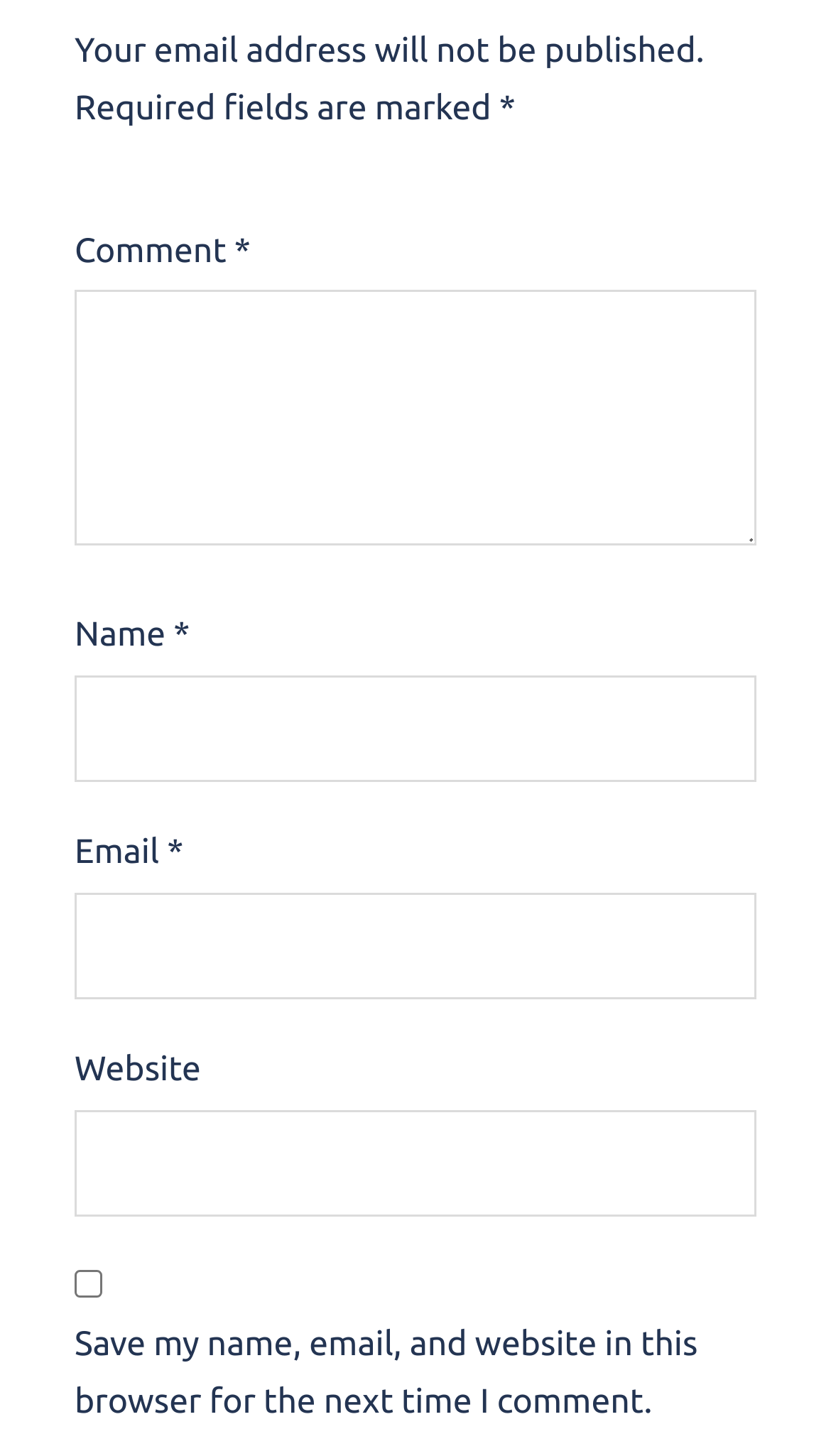How many text fields are required?
Refer to the image and provide a concise answer in one word or phrase.

3